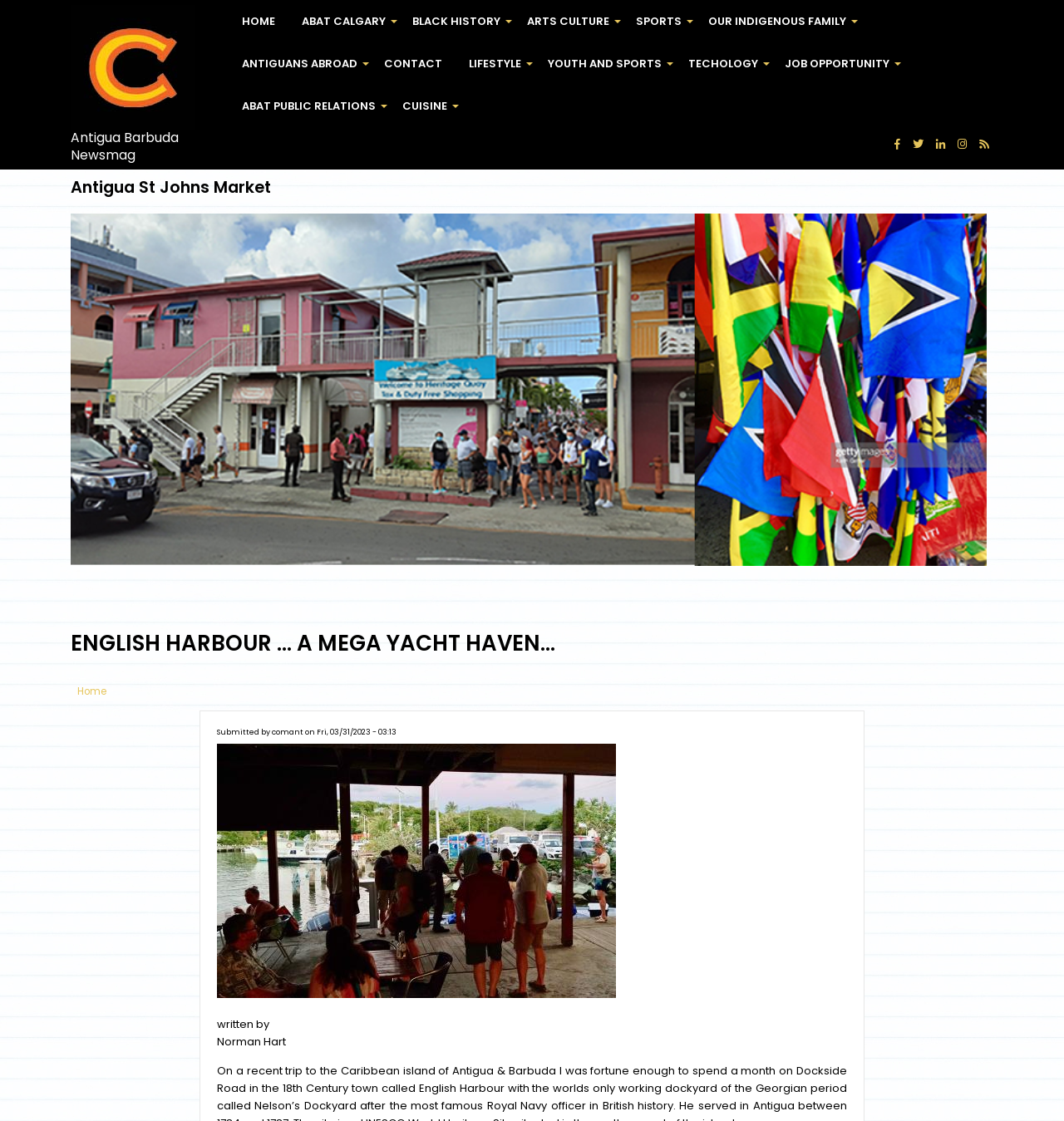How many social media links are there on the webpage?
Using the image as a reference, answer with just one word or a short phrase.

5